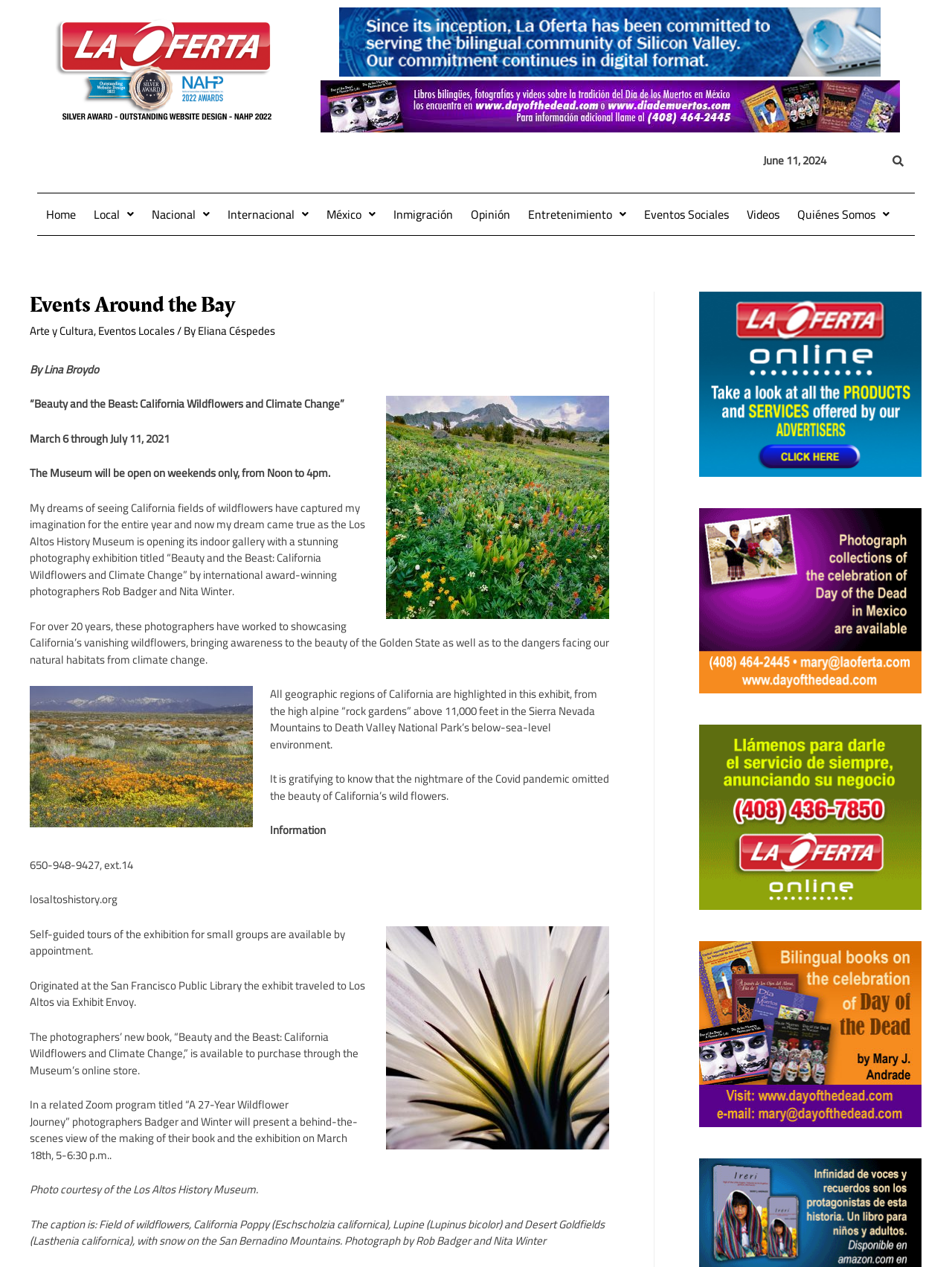Determine the bounding box coordinates for the UI element with the following description: "Eventos Locales". The coordinates should be four float numbers between 0 and 1, represented as [left, top, right, bottom].

[0.103, 0.252, 0.184, 0.269]